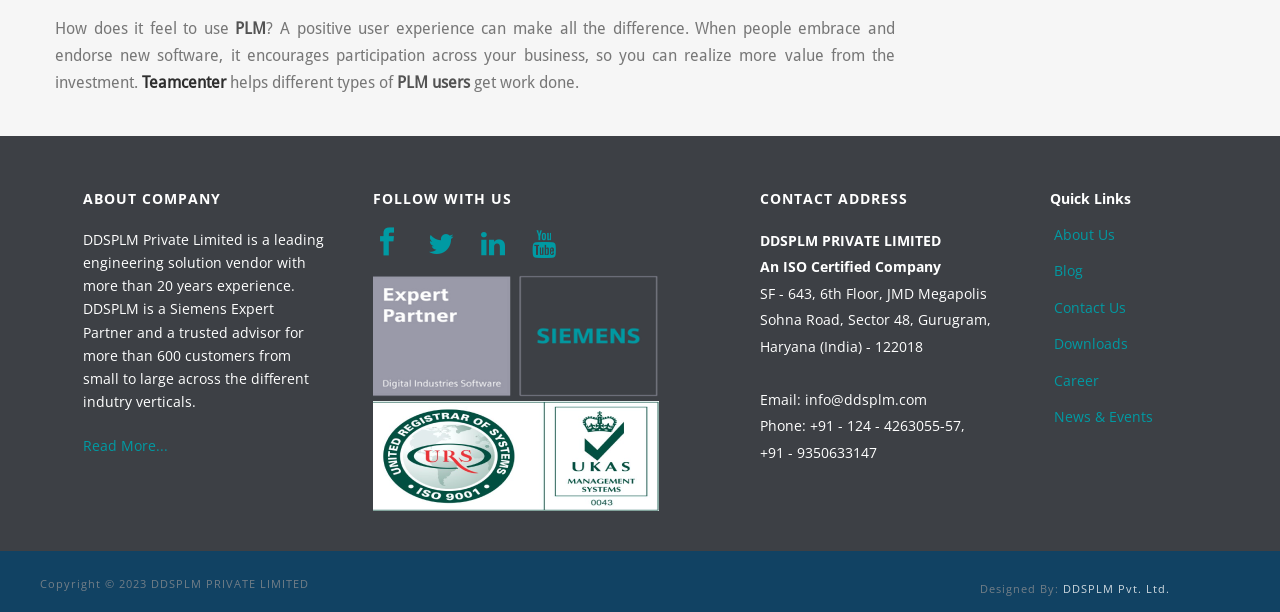Answer the question in a single word or phrase:
What is the company name mentioned on the webpage?

DDSPLM PRIVATE LIMITED